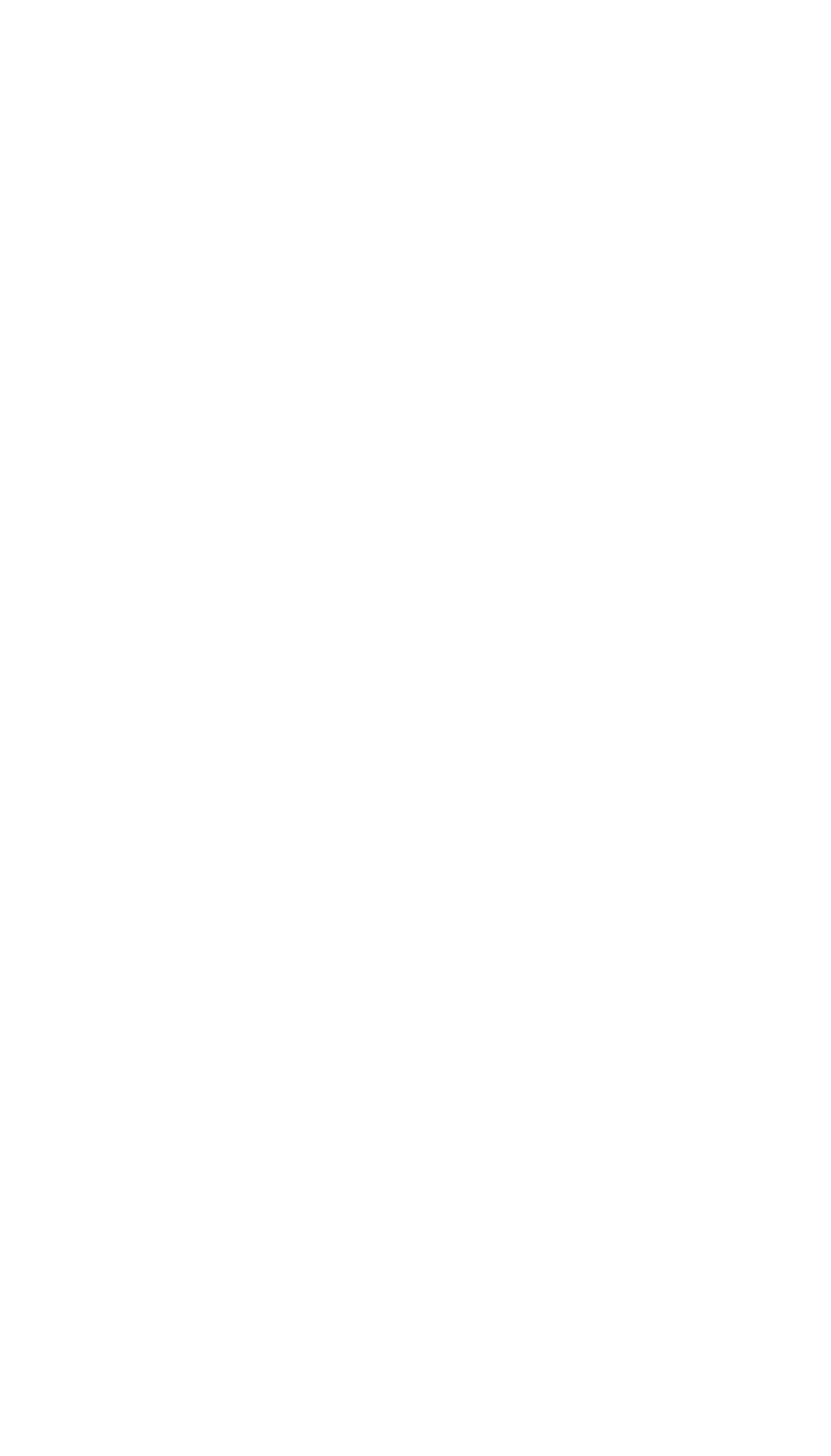Predict the bounding box for the UI component with the following description: "www.aotheaceoffades.com".

[0.122, 0.485, 0.701, 0.52]